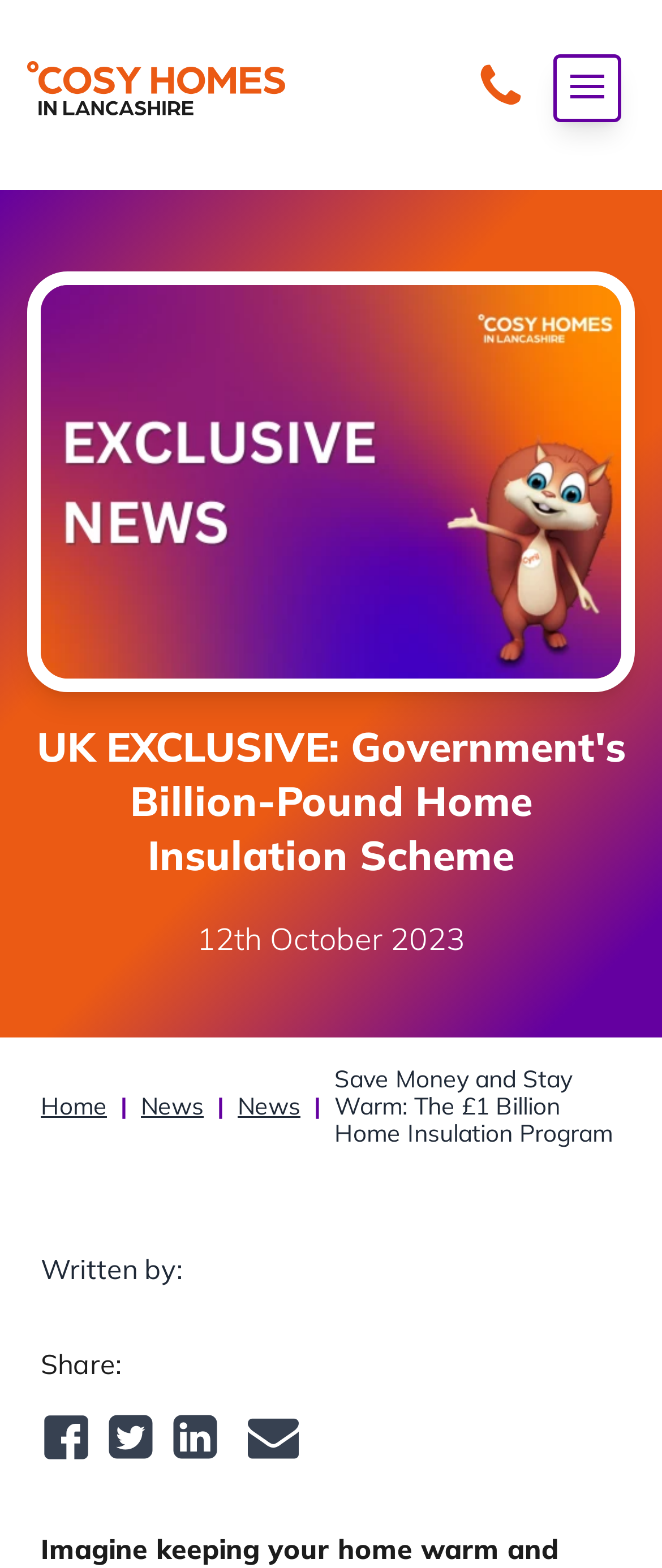What is the date of the article?
Refer to the screenshot and deliver a thorough answer to the question presented.

I found the date of the article by looking at the static text element with the content '12th October 2023' which is located below the main heading.